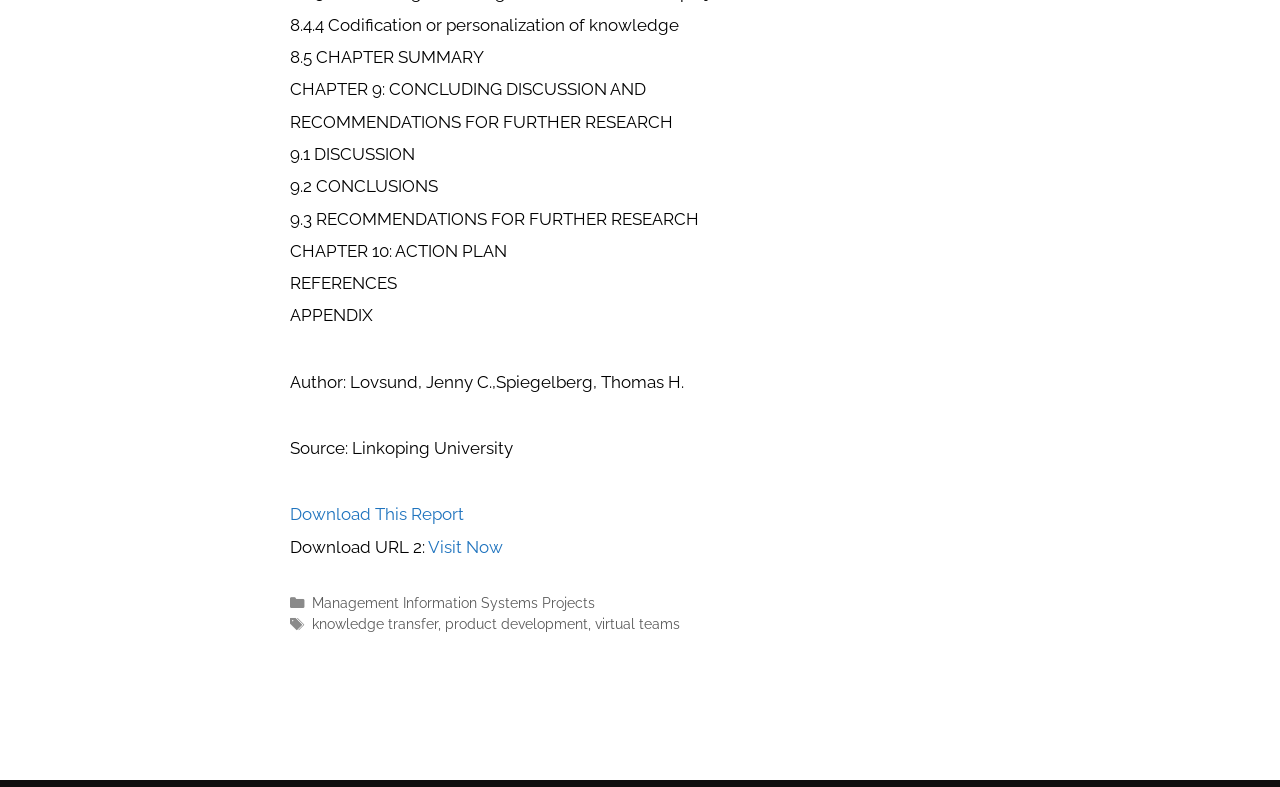What are the categories of the report?
Please provide a full and detailed response to the question.

The categories of the report are mentioned in the footer section, which includes 'Management Information Systems Projects'.